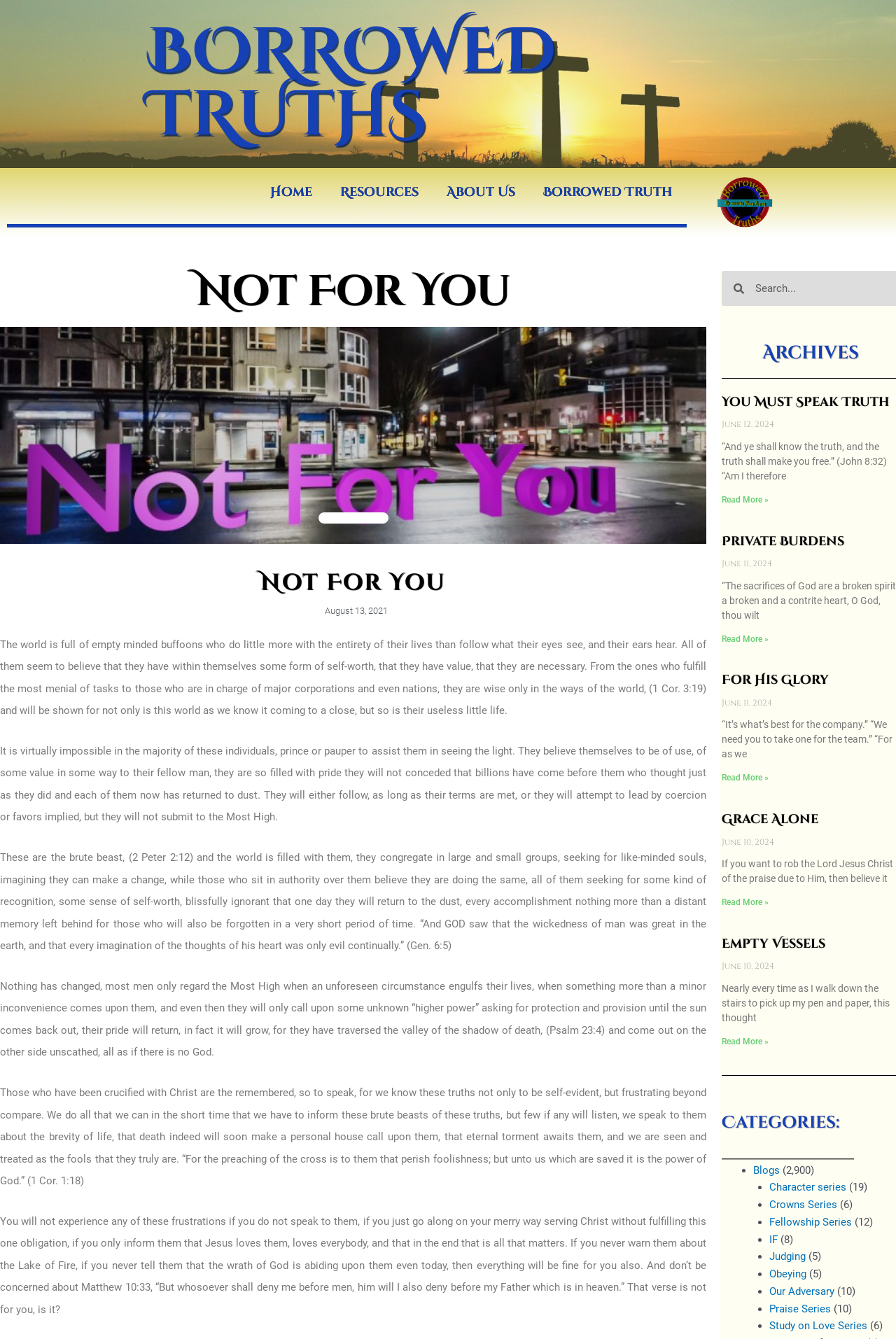Using the details from the image, please elaborate on the following question: What is the theme of the 'Character series'?

The theme of the 'Character series' can be inferred from the context of the webpage, which is focused on Christianity, and the fact that it is listed alongside other series with Christian themes.